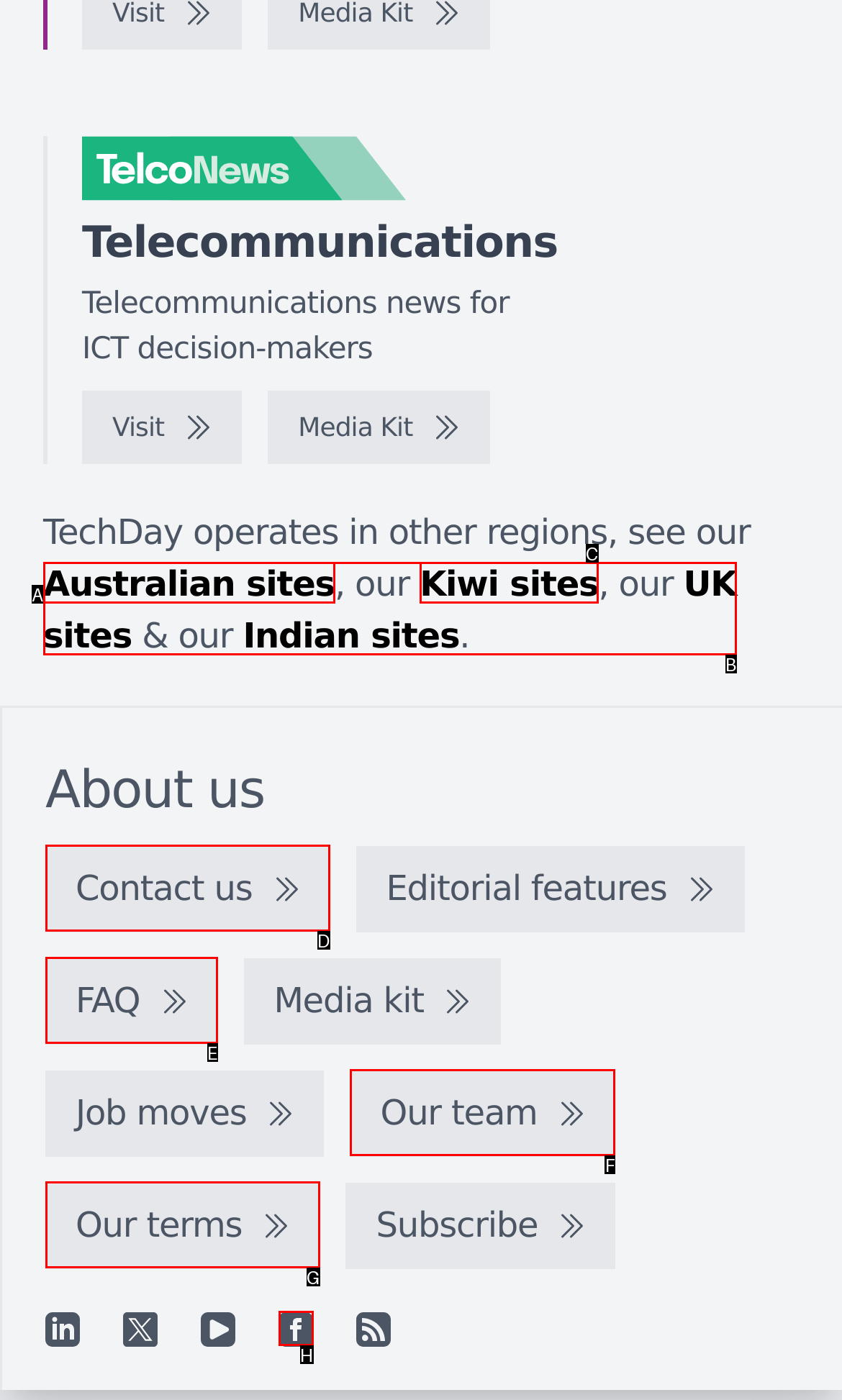Please identify the UI element that matches the description: Contact us
Respond with the letter of the correct option.

D